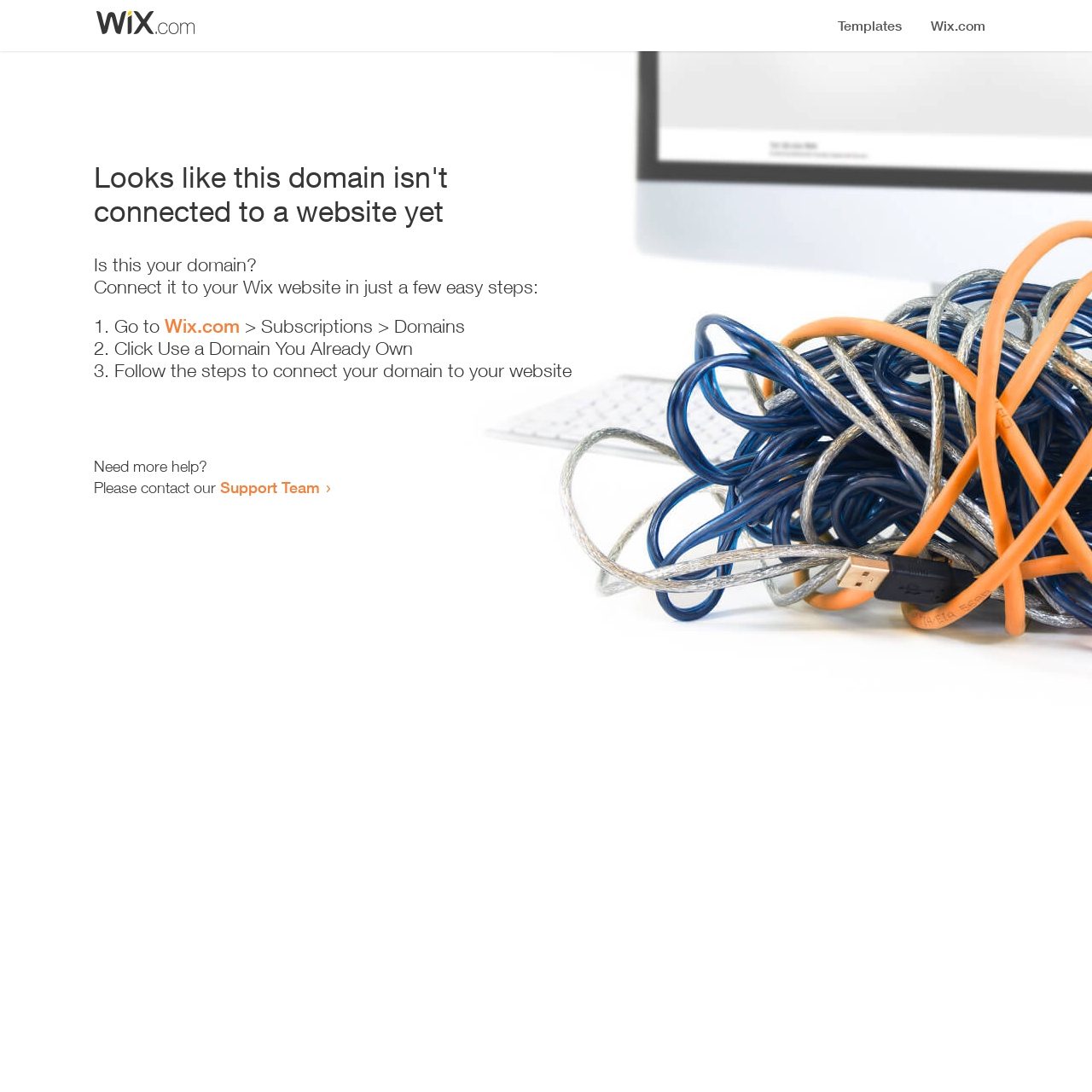Provide a brief response using a word or short phrase to this question:
What is the first step to connect the domain?

Go to Wix.com